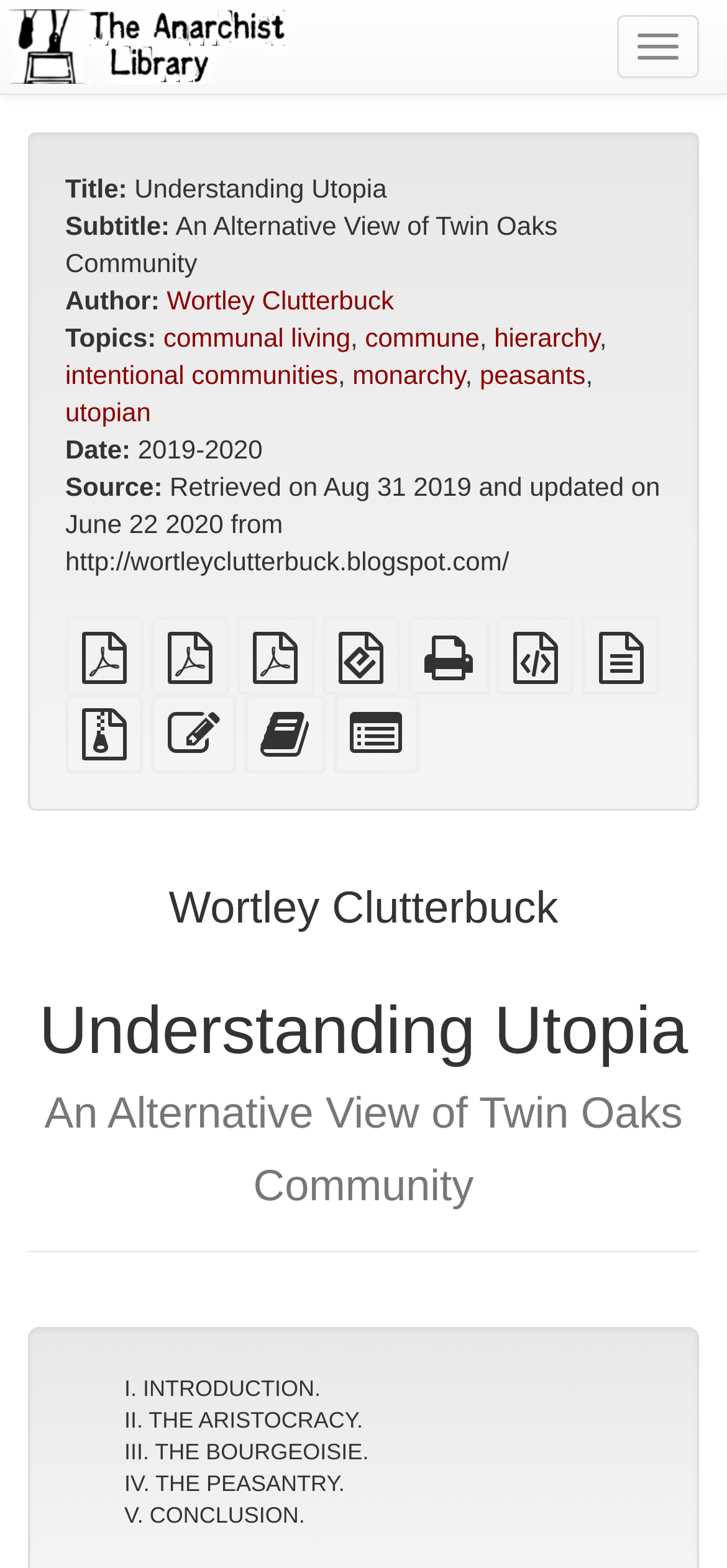Identify the bounding box for the UI element that is described as follows: "monarchy".

[0.485, 0.229, 0.64, 0.248]